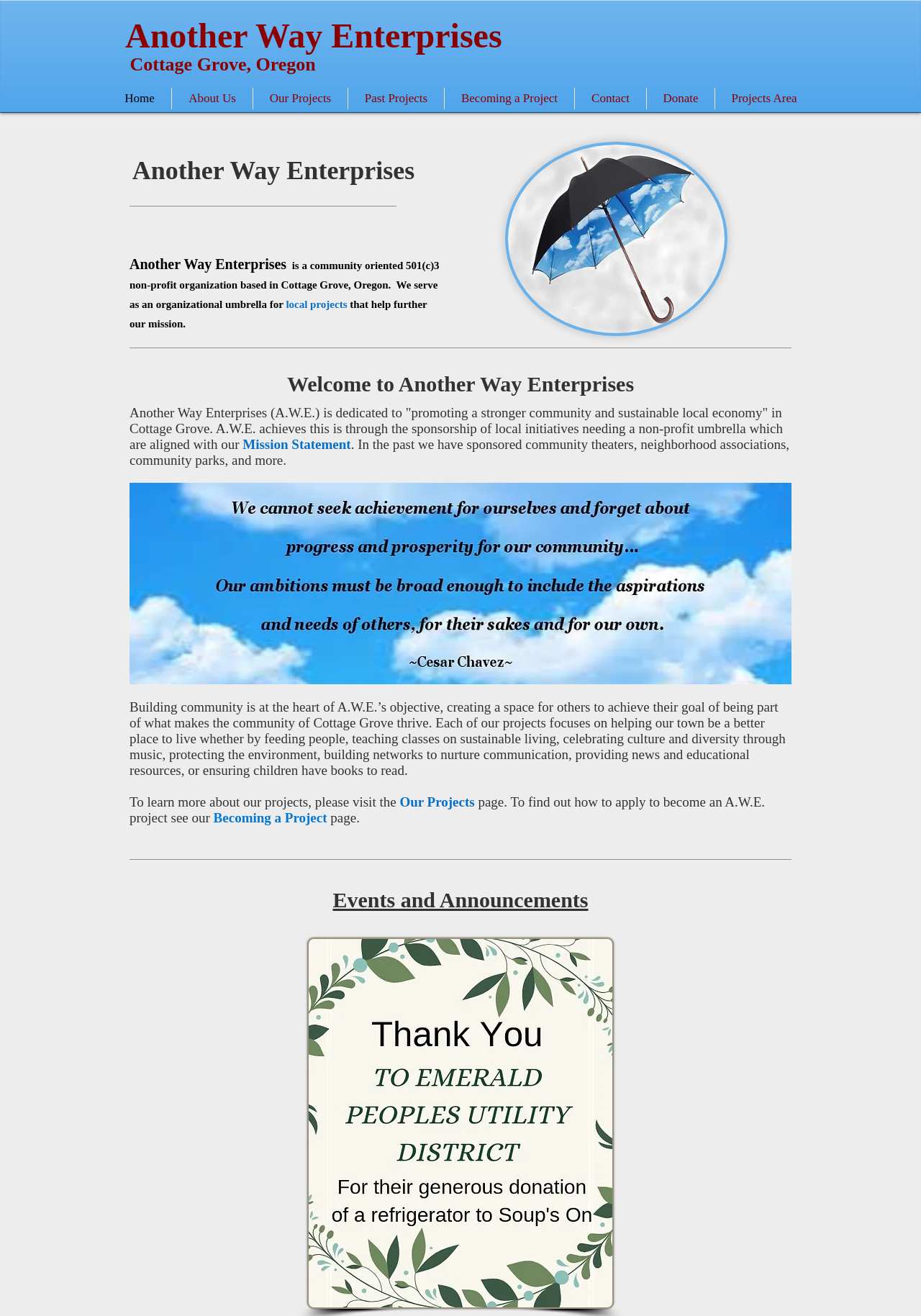How can I learn more about the projects of Another Way Enterprises?
Based on the image, provide a one-word or brief-phrase response.

Visit the Our Projects page